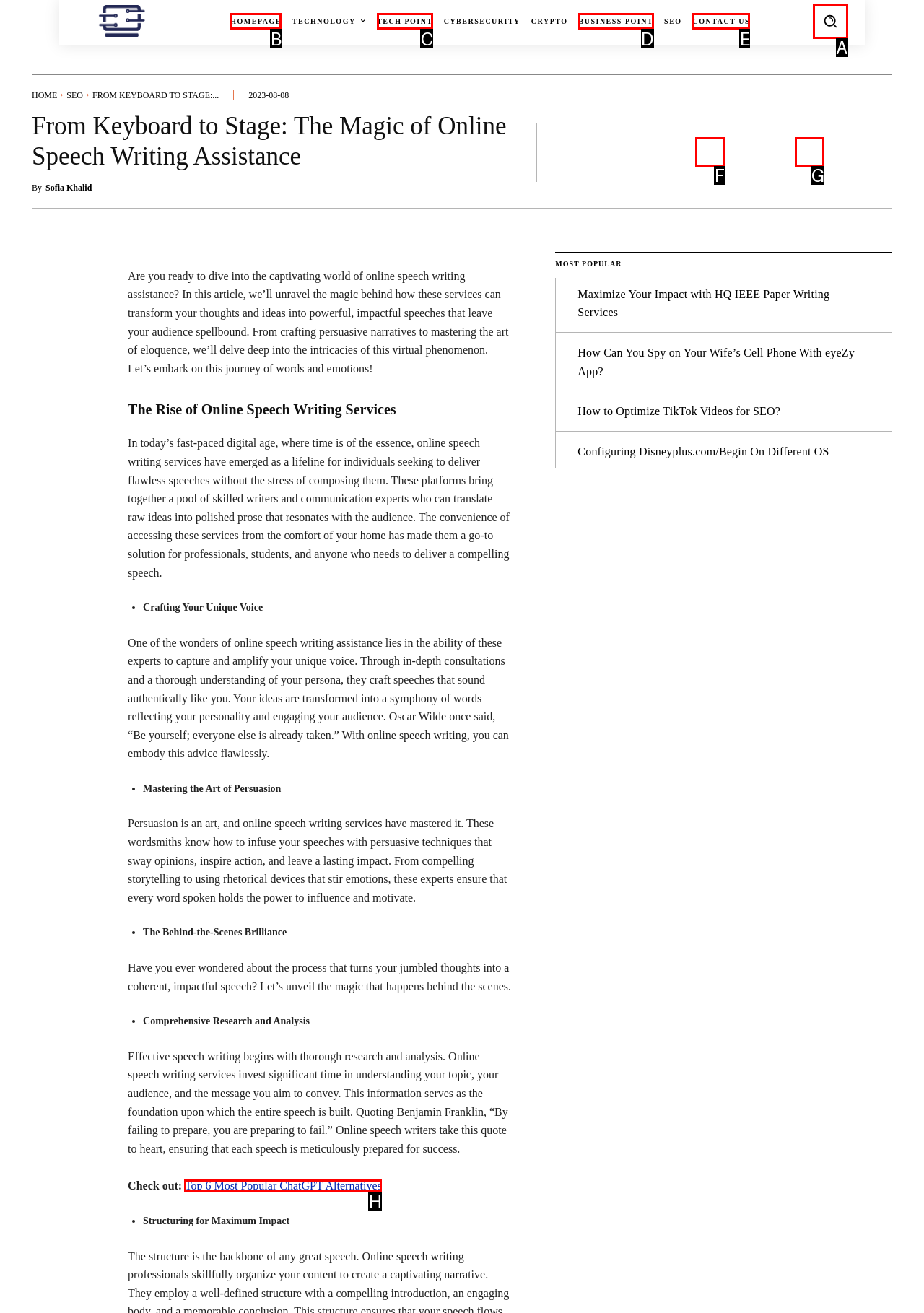Determine which HTML element corresponds to the description: Business Point. Provide the letter of the correct option.

D